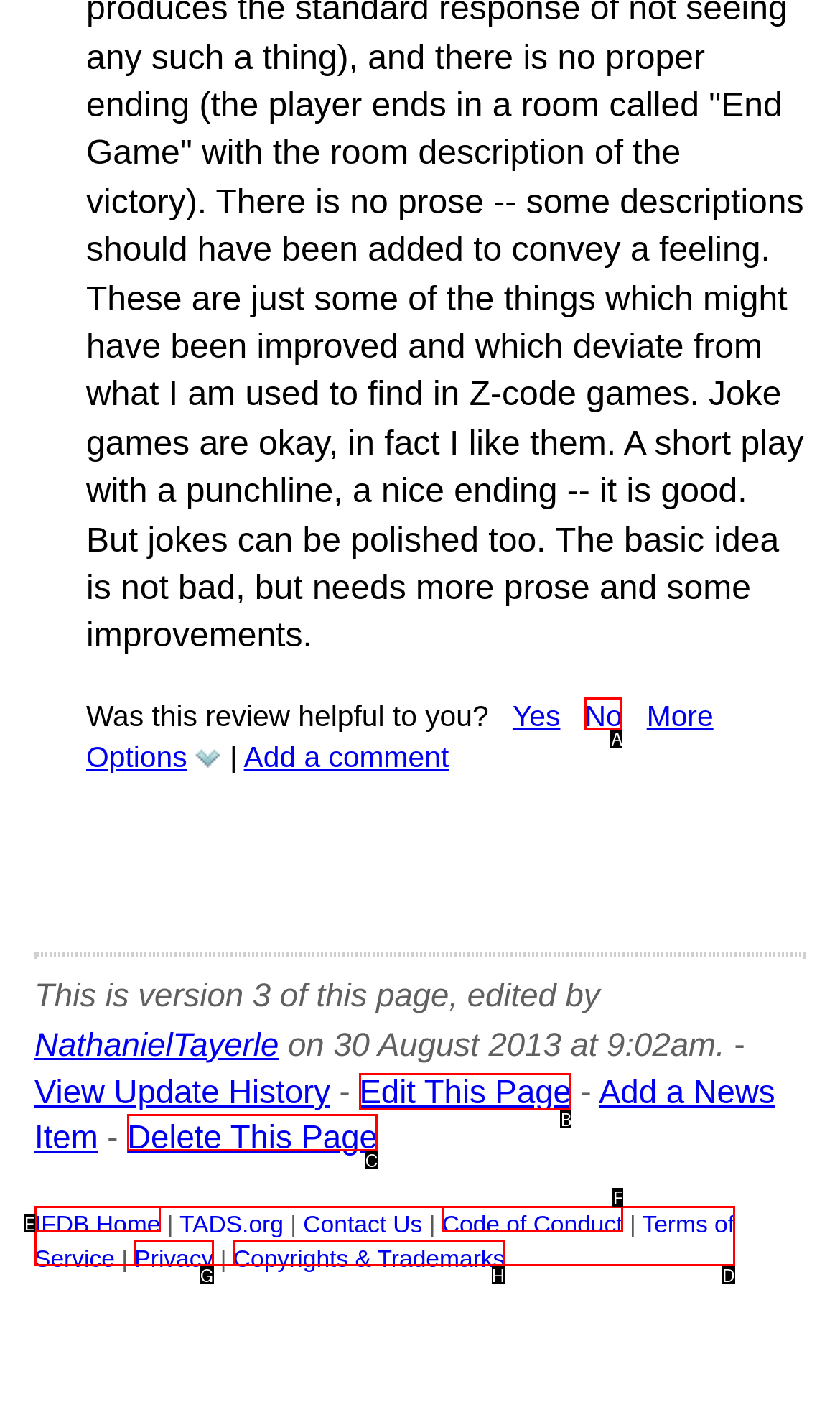Tell me which one HTML element I should click to complete the following task: Edit this page Answer with the option's letter from the given choices directly.

B